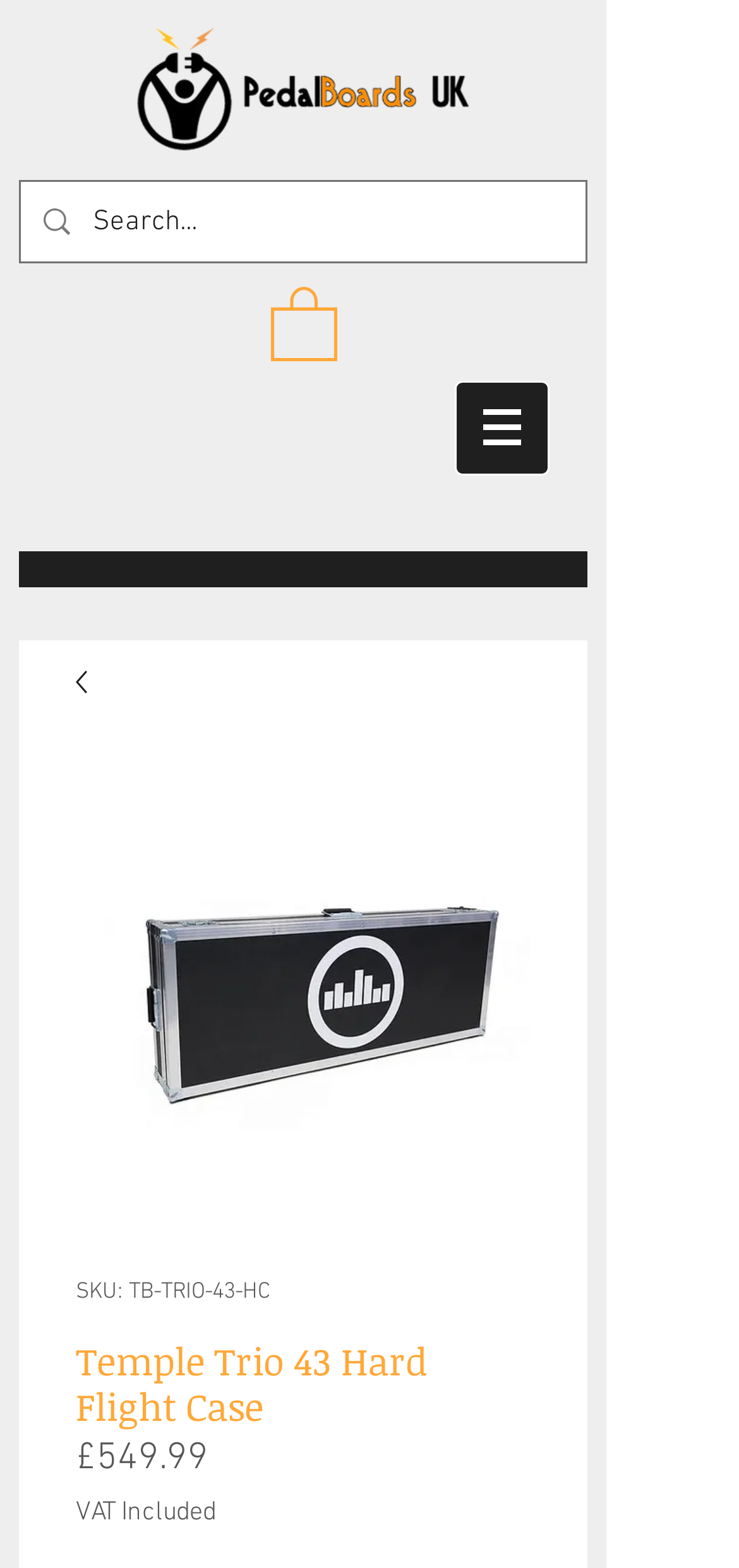Using the element description: "aria-label="Search..." name="q" placeholder="Search..."", determine the bounding box coordinates for the specified UI element. The coordinates should be four float numbers between 0 and 1, [left, top, right, bottom].

[0.126, 0.116, 0.695, 0.167]